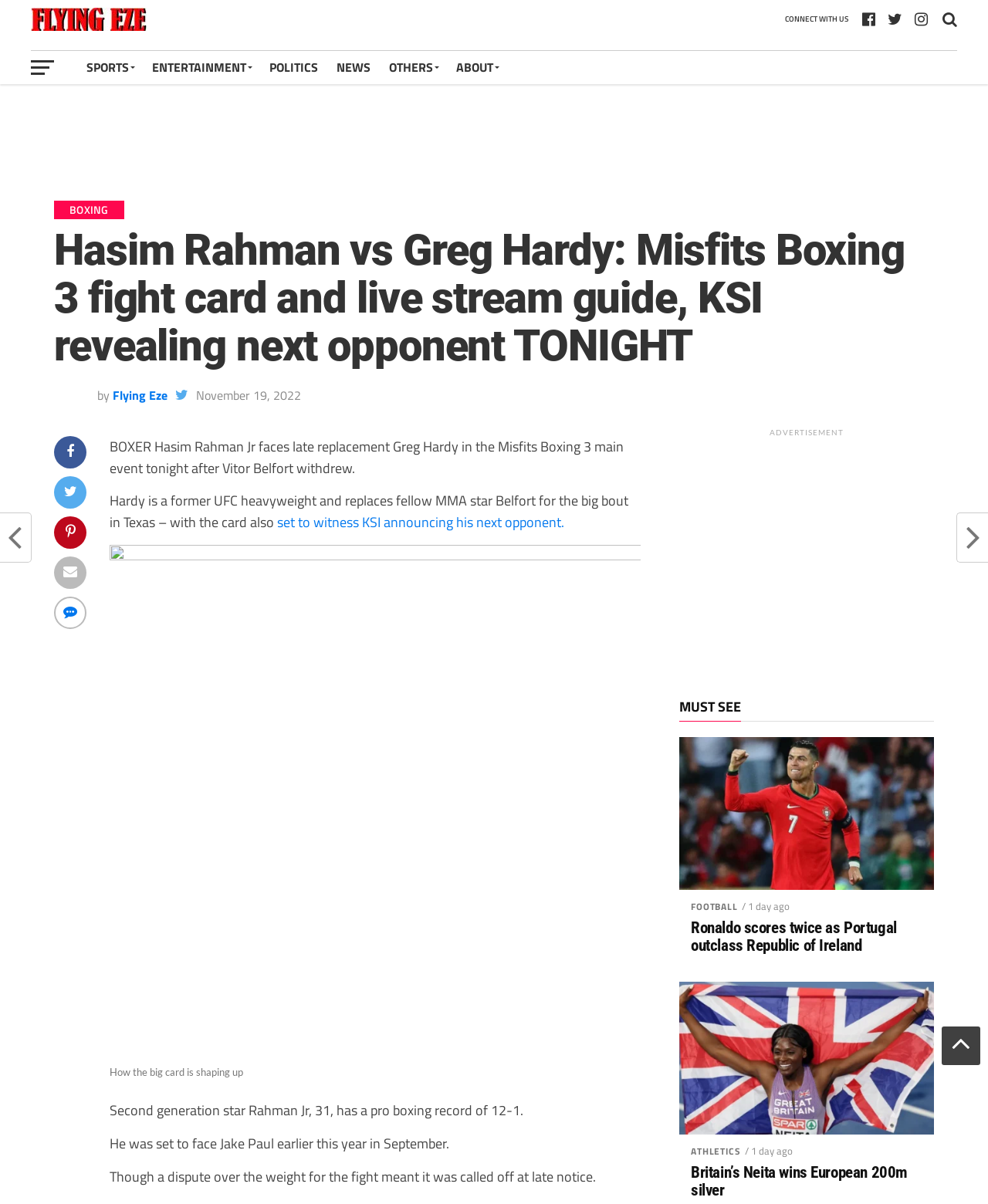Based on the element description: "title="Tweet This Post"", identify the bounding box coordinates for this UI element. The coordinates must be four float numbers between 0 and 1, listed as [left, top, right, bottom].

[0.064, 0.399, 0.078, 0.417]